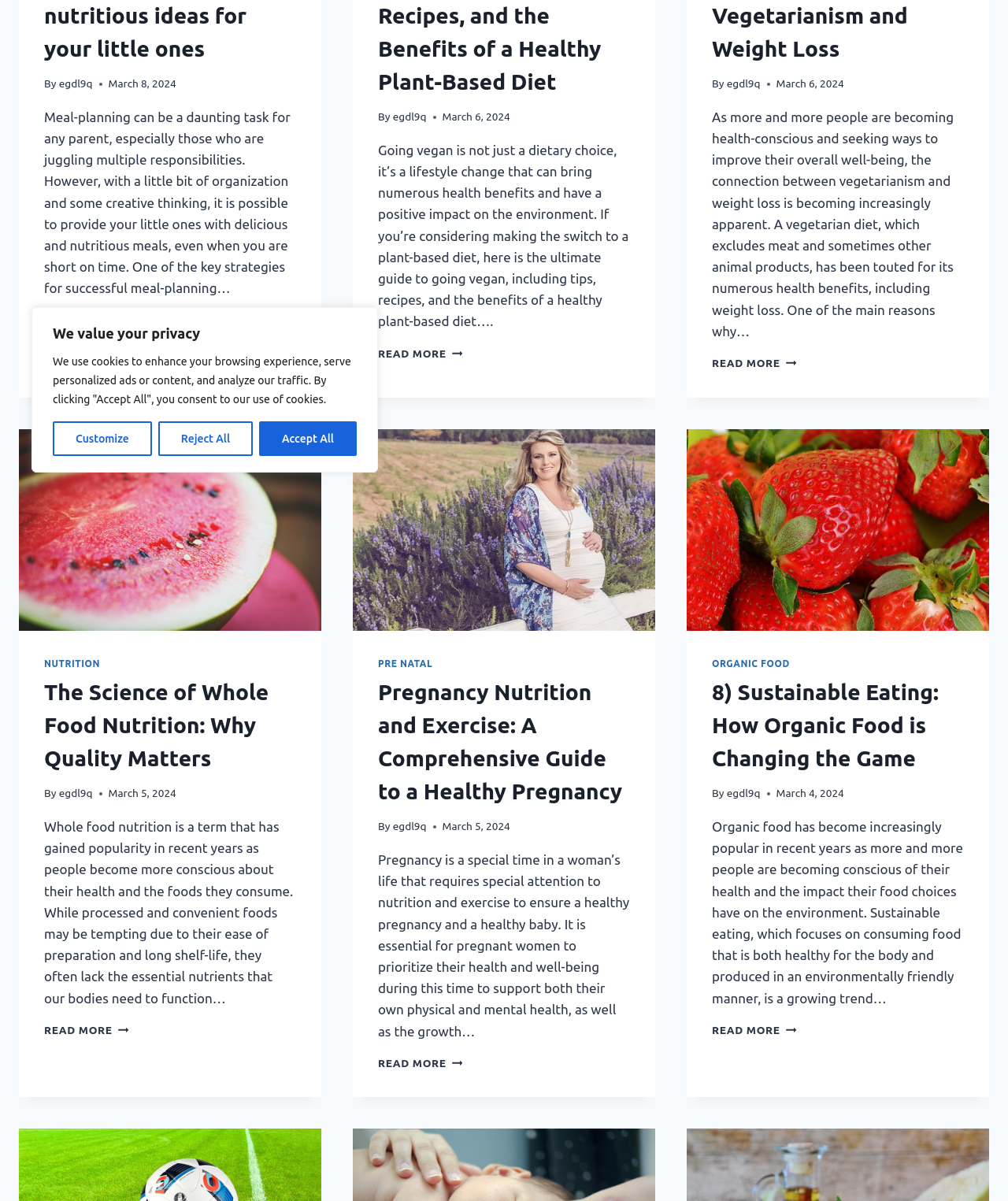Using the provided element description "Customize", determine the bounding box coordinates of the UI element.

[0.052, 0.351, 0.151, 0.38]